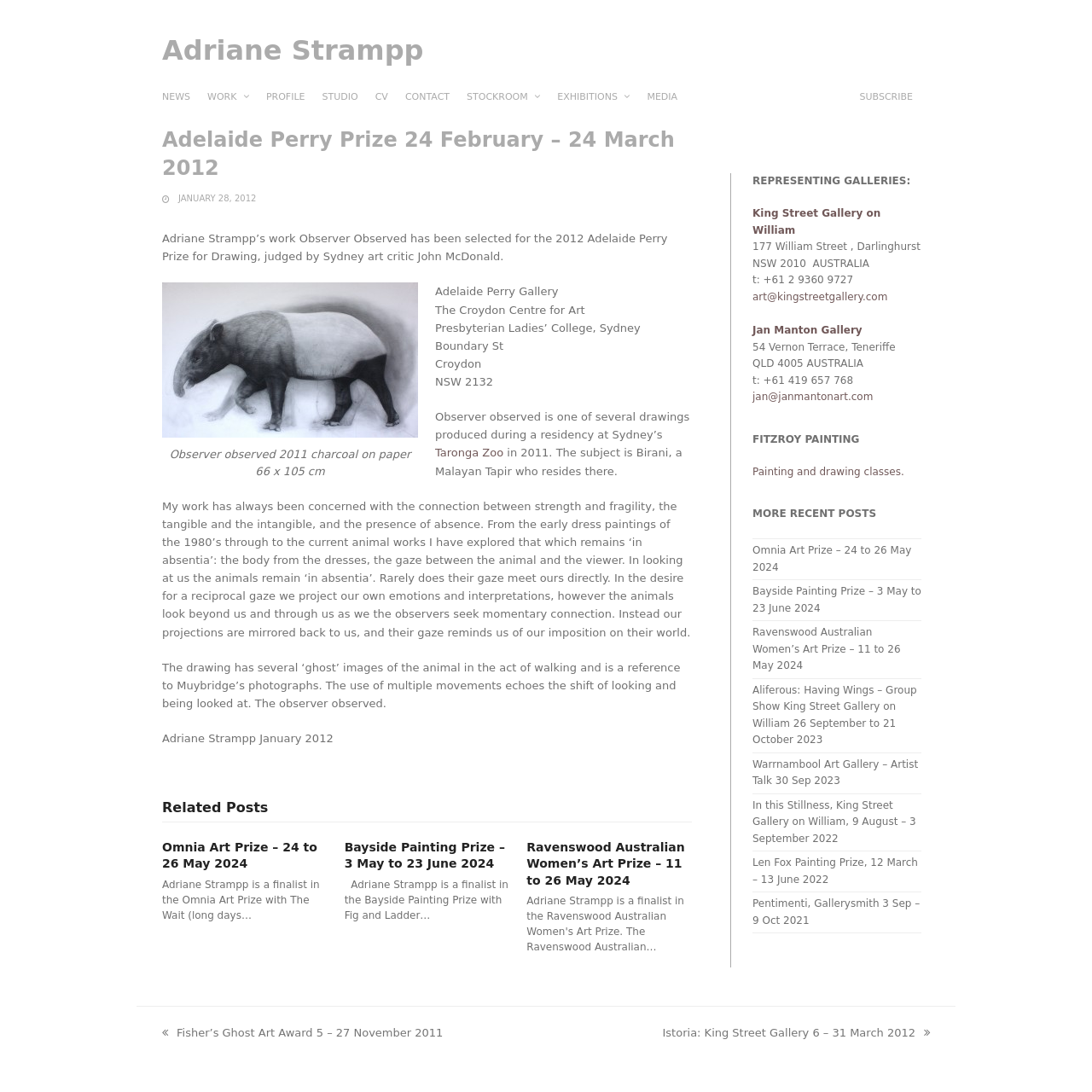What is the name of the artist whose work was selected for the 2012 Adelaide Perry Prize for Drawing?
Using the image provided, answer with just one word or phrase.

Adriane Strampp